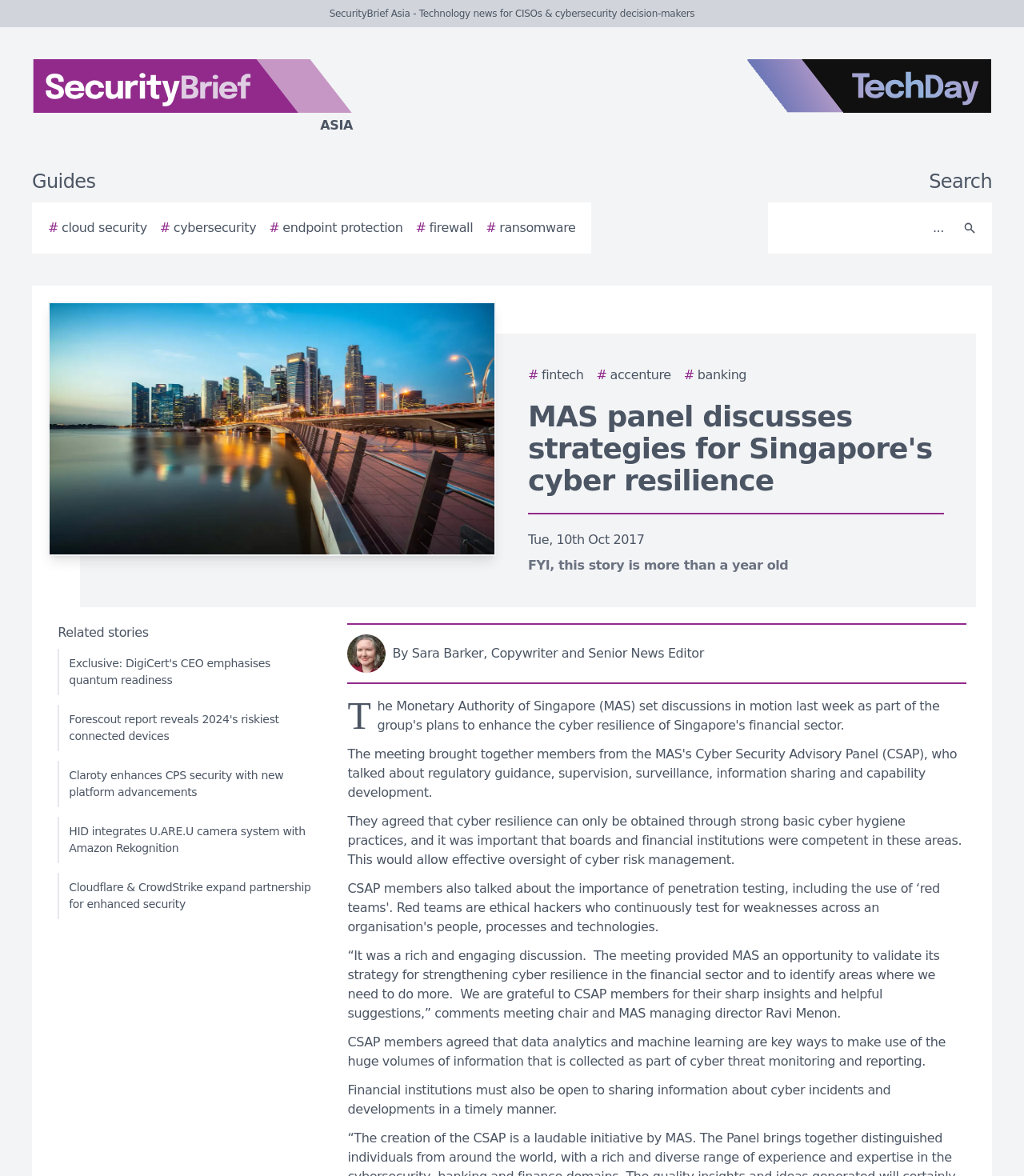With reference to the image, please provide a detailed answer to the following question: What is the topic of the article?

I inferred the topic by reading the main heading 'MAS panel discusses strategies for Singapore's cyber resilience' and the surrounding text, which discusses the importance of cyber resilience in the financial sector.